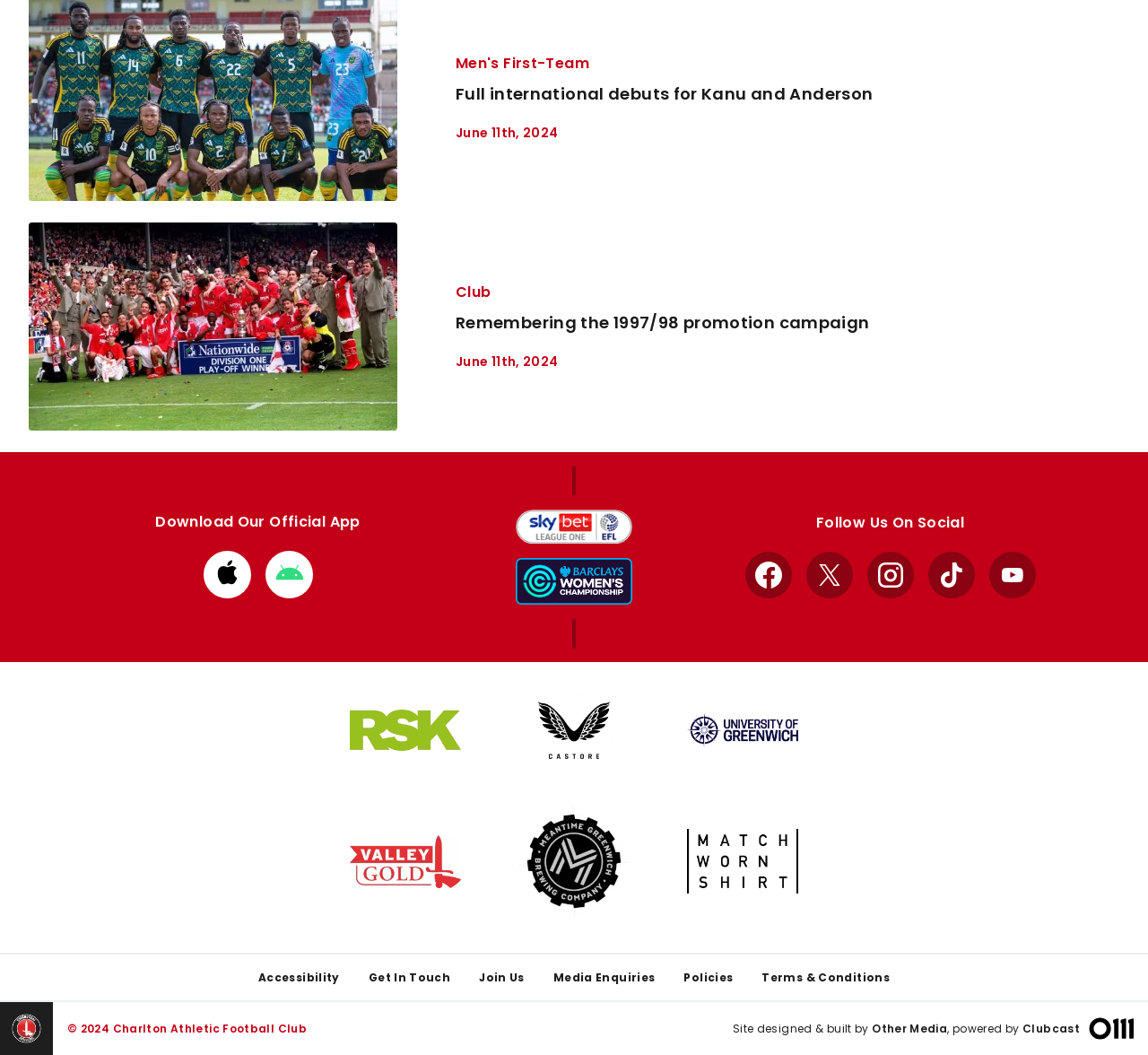Find the bounding box coordinates for the area that should be clicked to accomplish the instruction: "Download the official app from Apple store".

[0.177, 0.522, 0.218, 0.567]